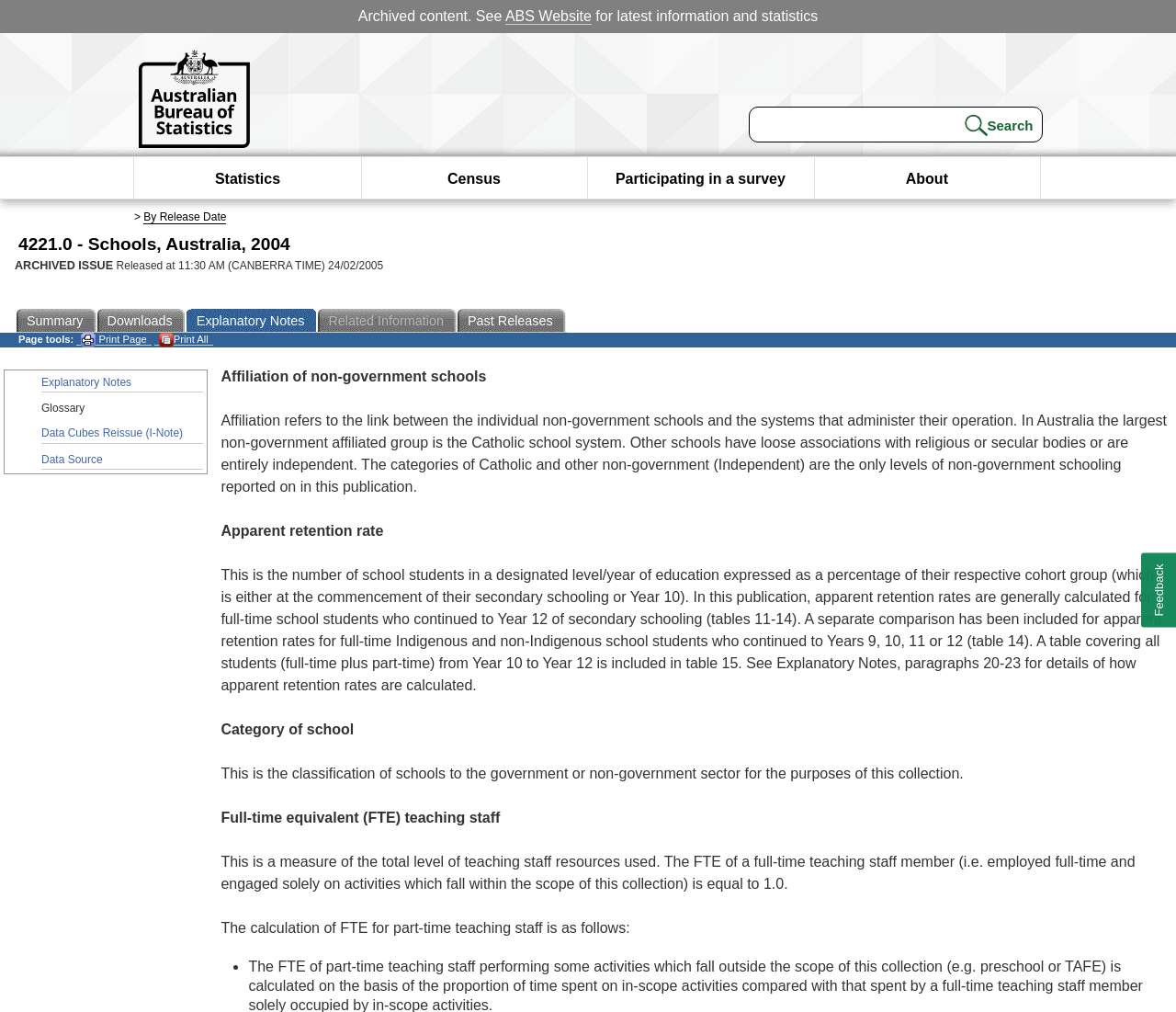What is the link 'Explanatory Notes' related to?
Please provide a comprehensive answer based on the information in the image.

The link 'Explanatory Notes' is related to the calculation of apparent retention rates, as mentioned in the static text element 'See Explanatory Notes, paragraphs 20-23 for details of how apparent retention rates are calculated.'.